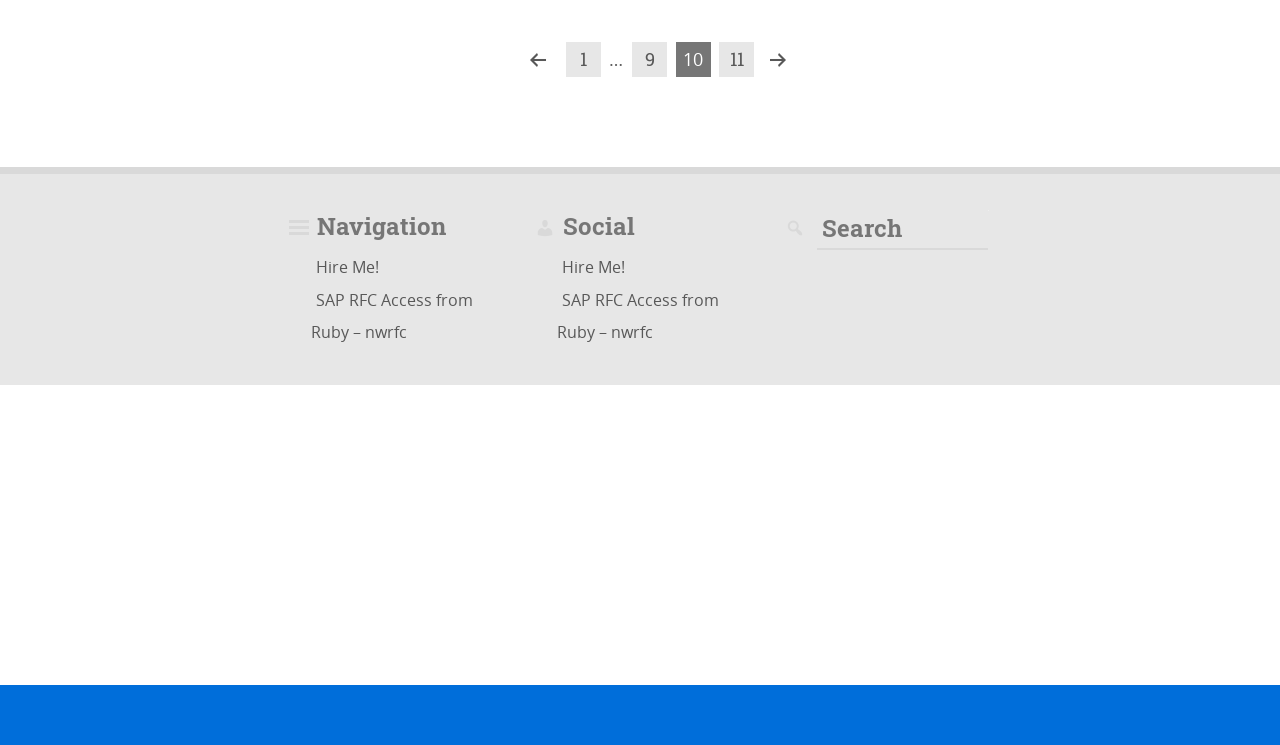How many navigation links are there?
From the image, respond with a single word or phrase.

5